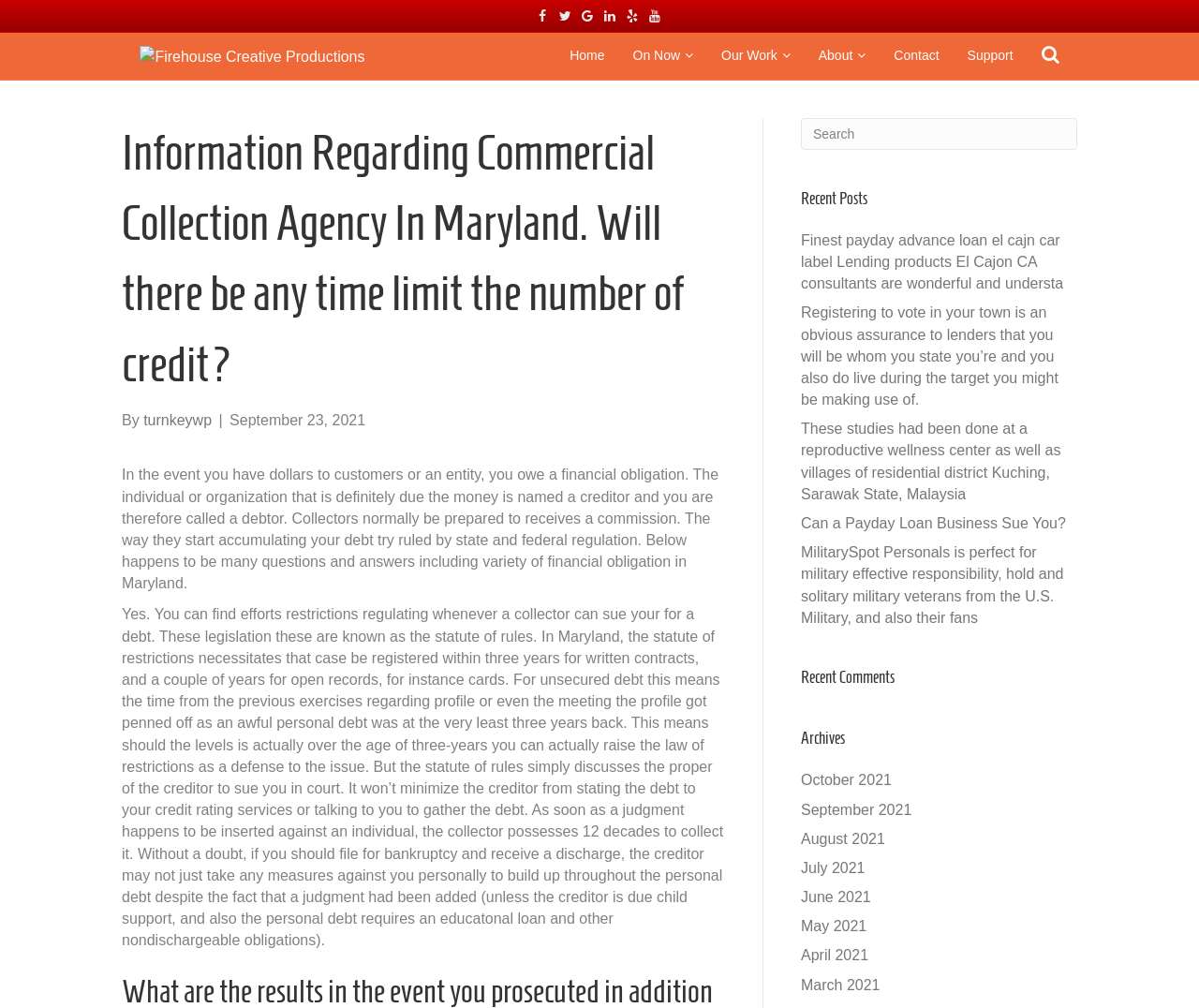What type of contracts have a three-year statute of limitations in Maryland?
From the image, provide a succinct answer in one word or a short phrase.

Written contracts